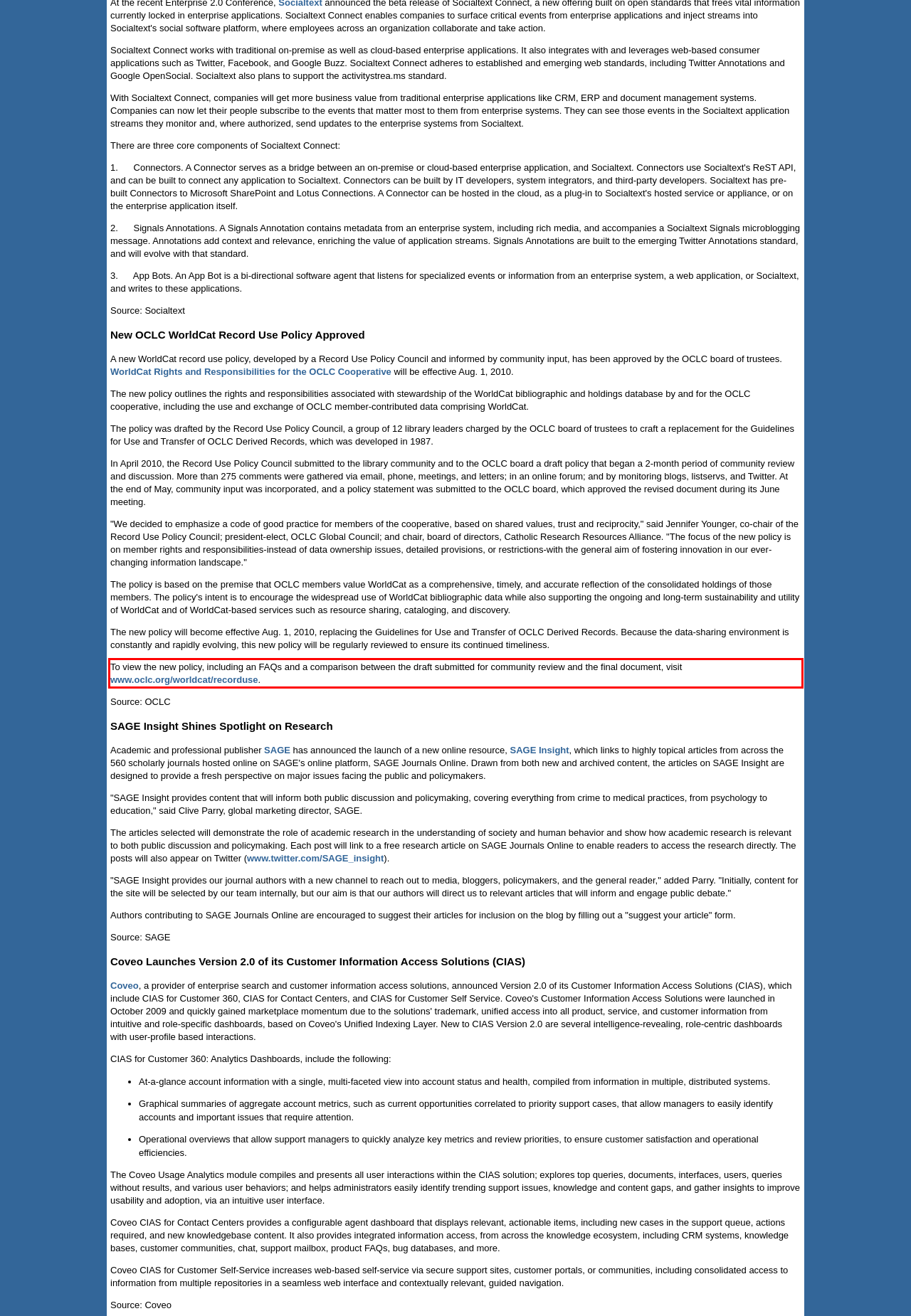Please examine the webpage screenshot containing a red bounding box and use OCR to recognize and output the text inside the red bounding box.

To view the new policy, including an FAQs and a comparison between the draft submitted for community review and the final document, visit www.oclc.org/worldcat/recorduse.